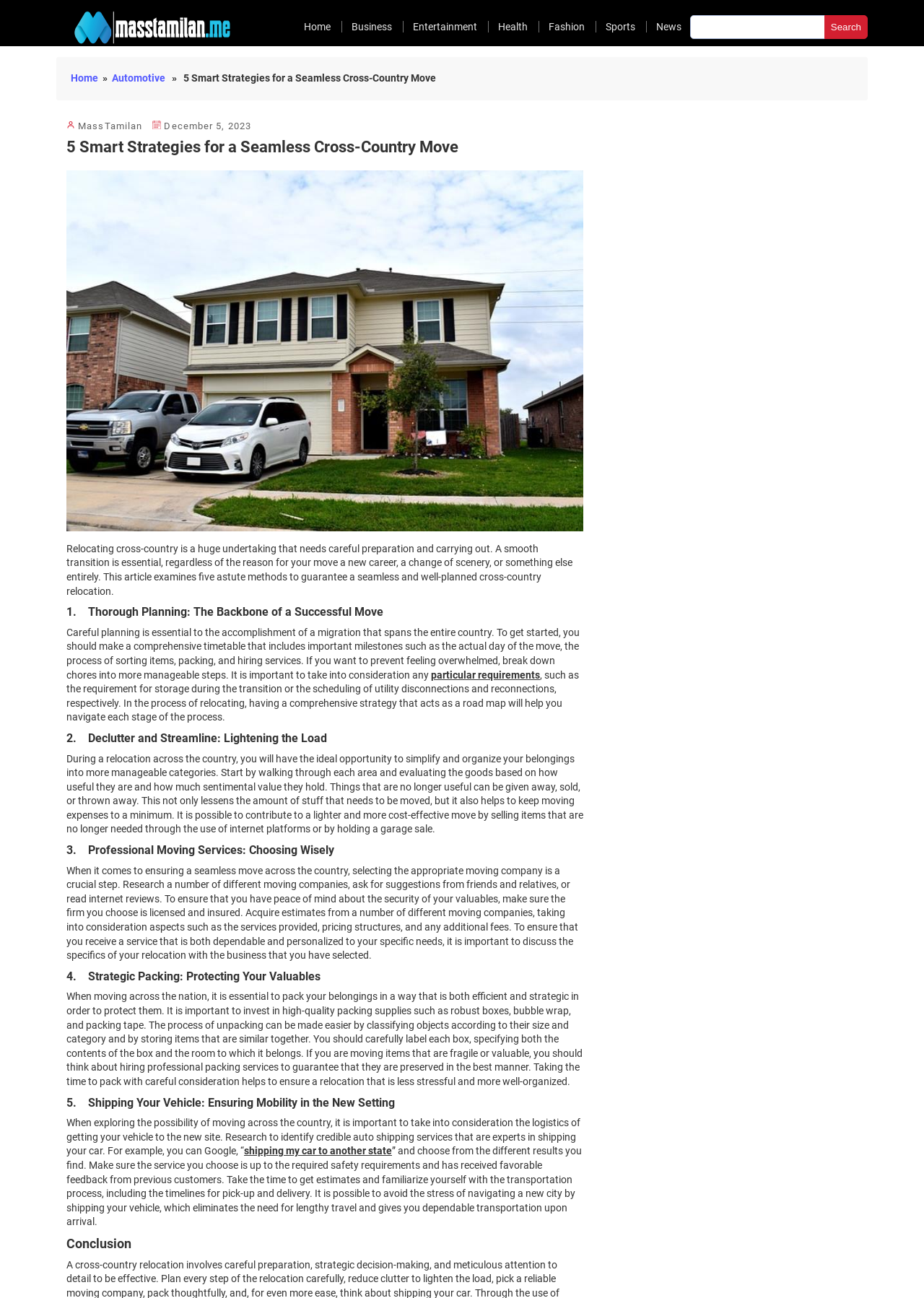Generate the text content of the main heading of the webpage.

5 Smart Strategies for a Seamless Cross-Country Move